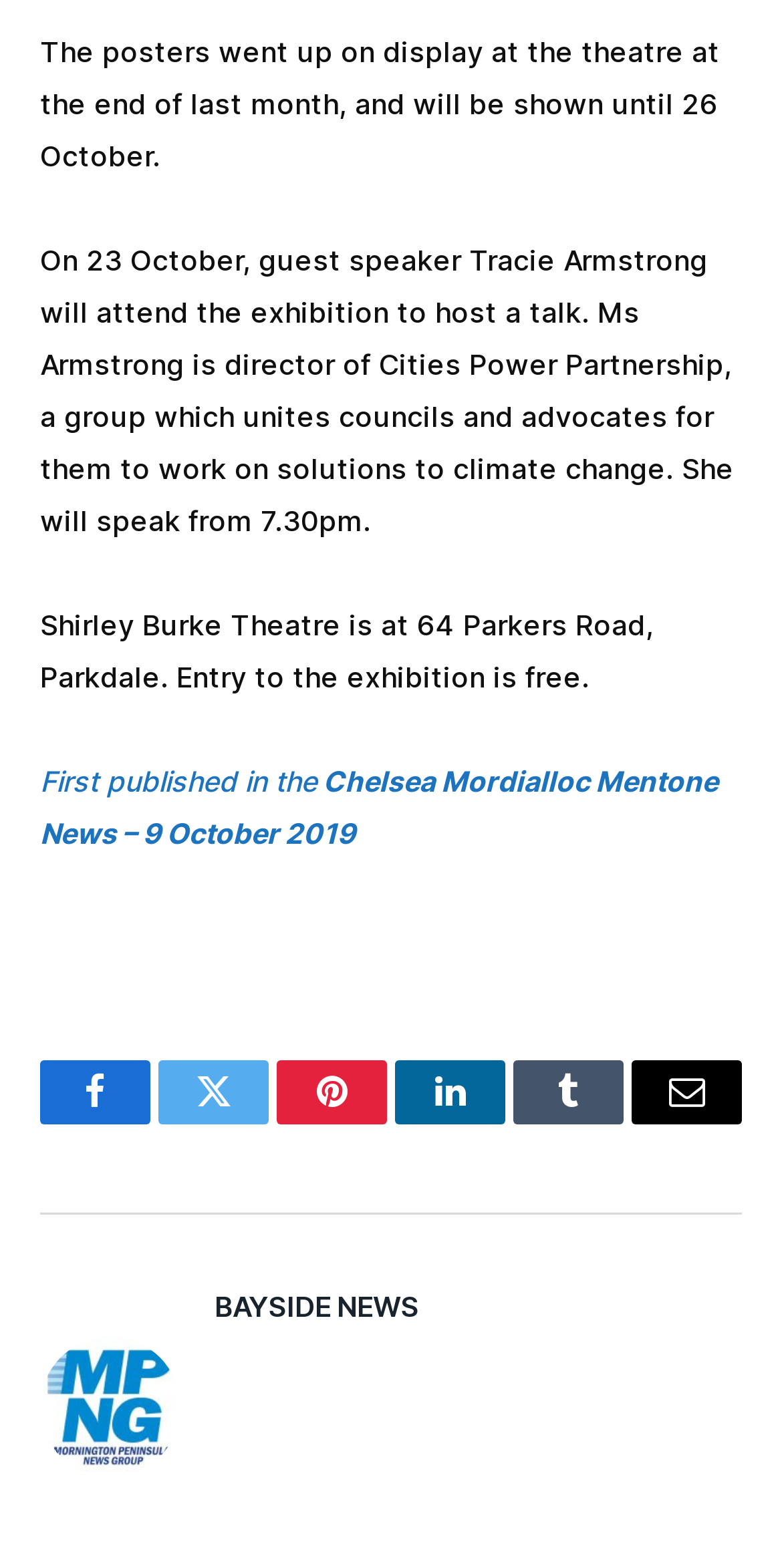Kindly provide the bounding box coordinates of the section you need to click on to fulfill the given instruction: "Check the exhibition details".

[0.051, 0.022, 0.921, 0.11]